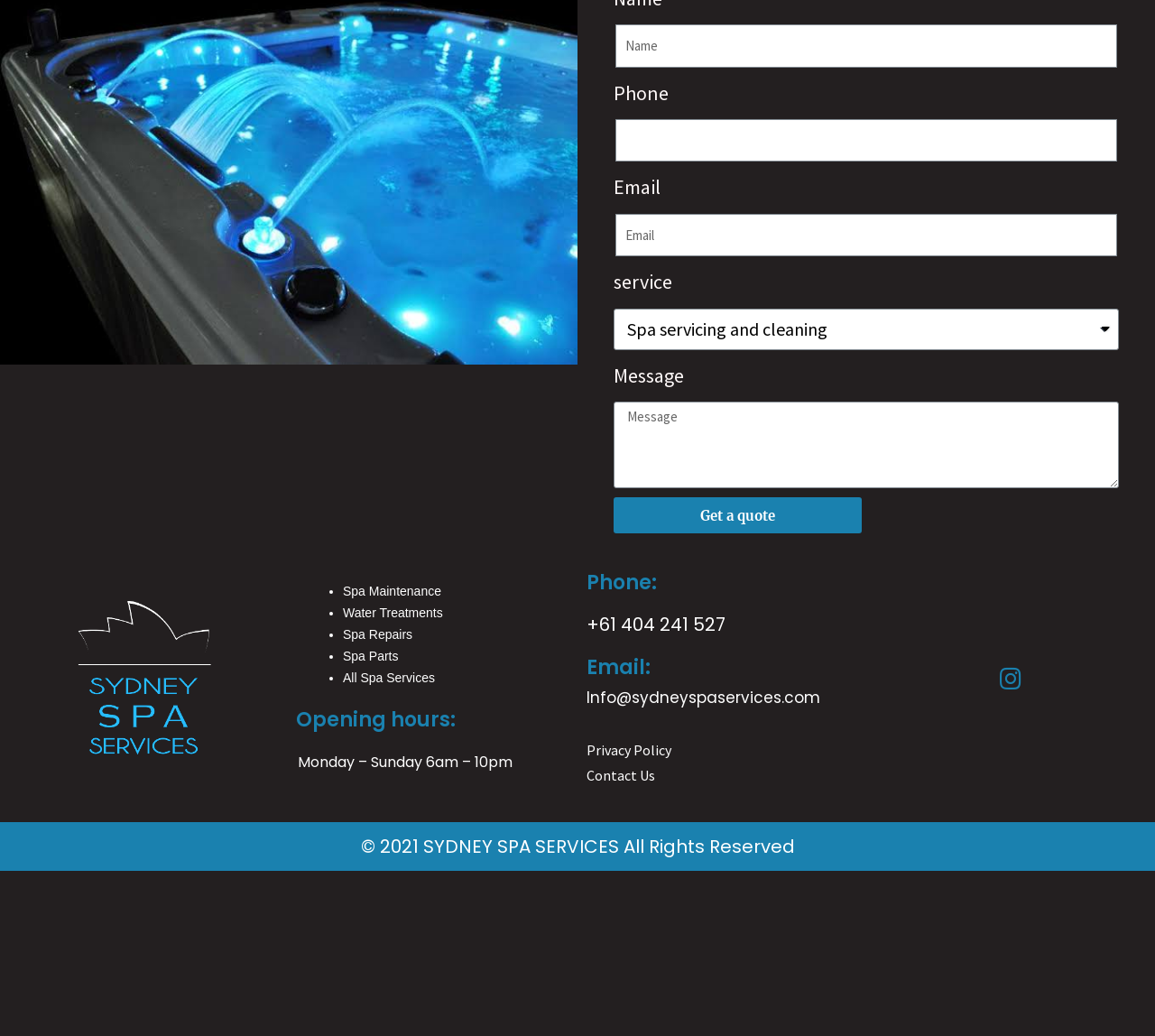Please determine the bounding box coordinates for the element that should be clicked to follow these instructions: "Click Get a quote".

[0.531, 0.48, 0.746, 0.515]